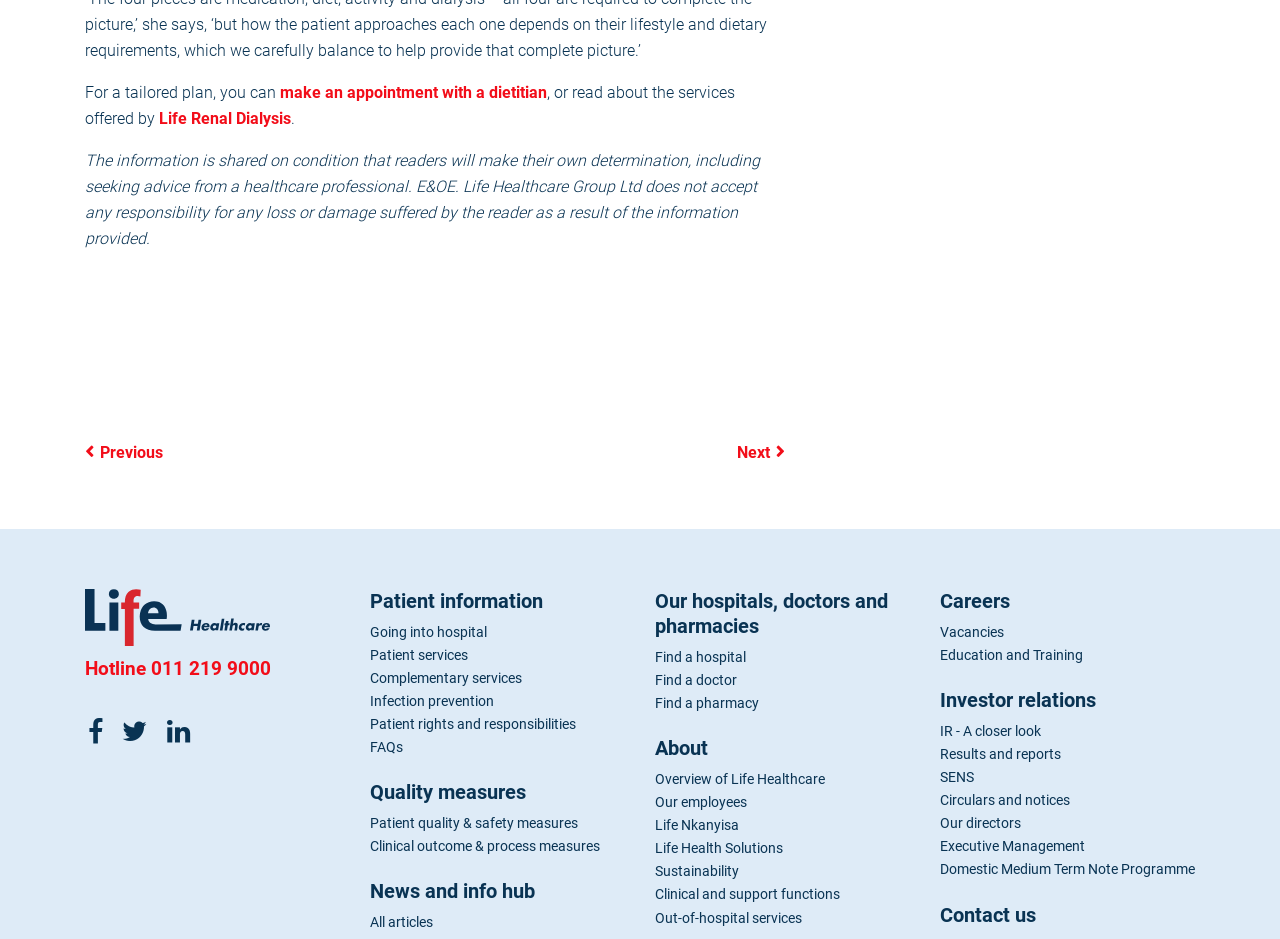Pinpoint the bounding box coordinates of the element to be clicked to execute the instruction: "Find a hospital".

[0.512, 0.691, 0.583, 0.708]